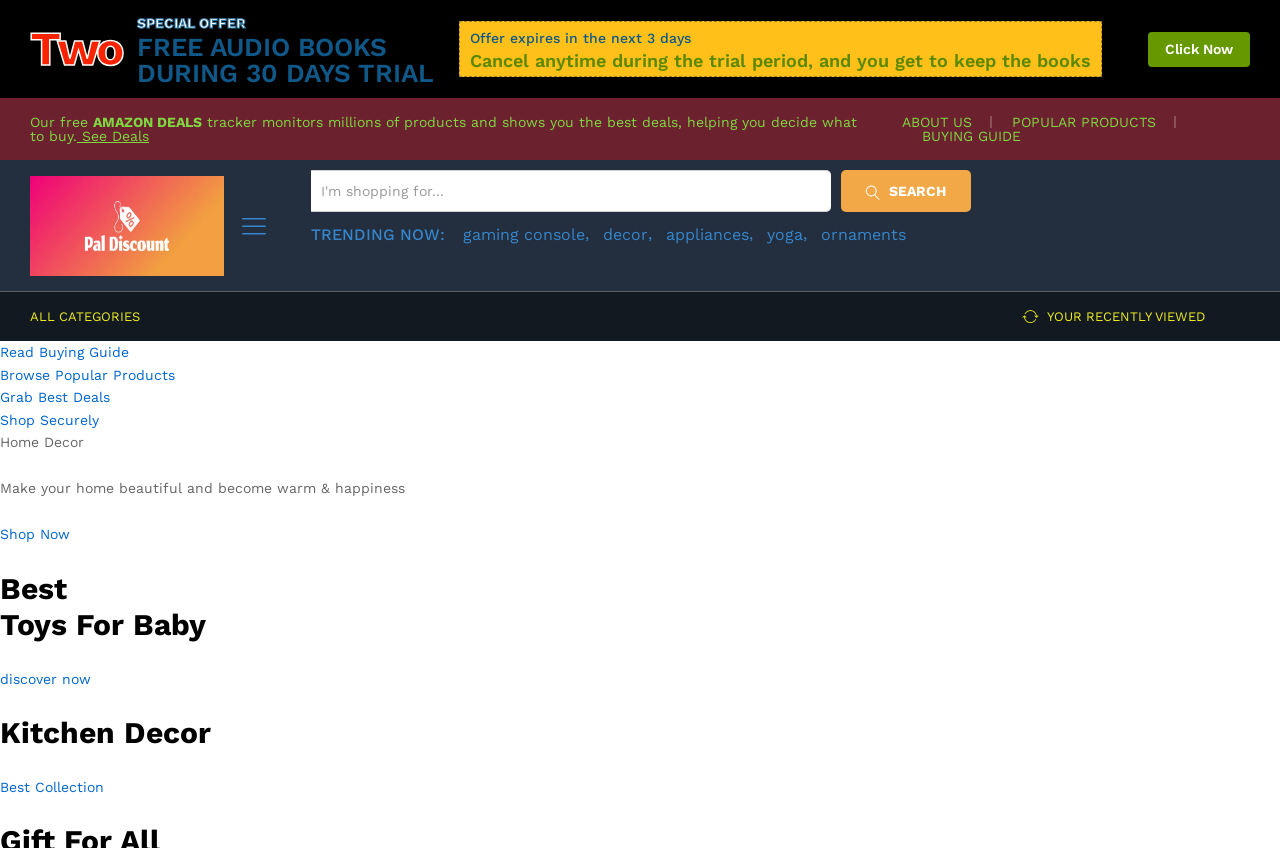Kindly determine the bounding box coordinates of the area that needs to be clicked to fulfill this instruction: "Search for products".

[0.243, 0.201, 0.649, 0.25]